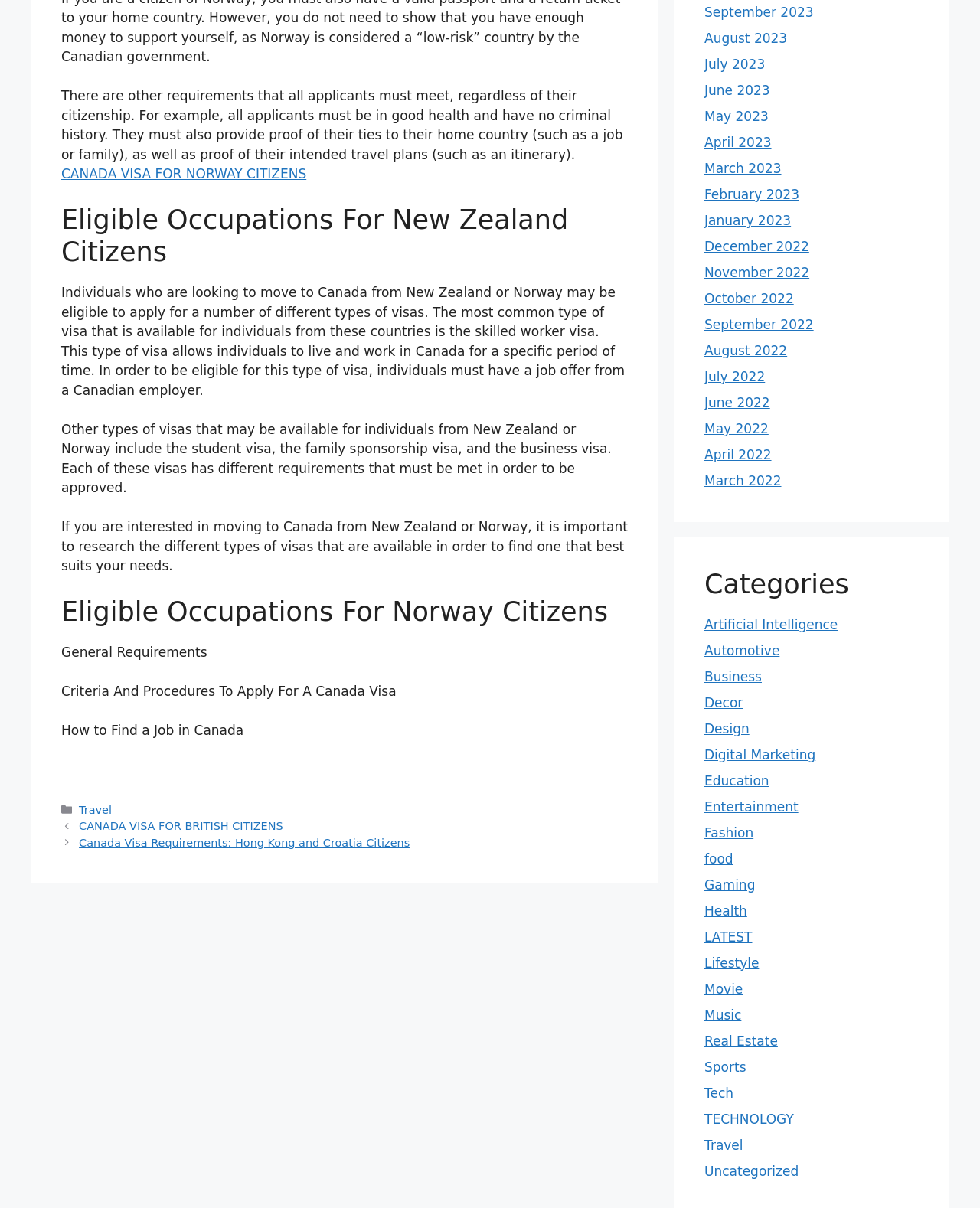Please provide a one-word or short phrase answer to the question:
What is another type of visa available for individuals from New Zealand or Norway?

Student visa